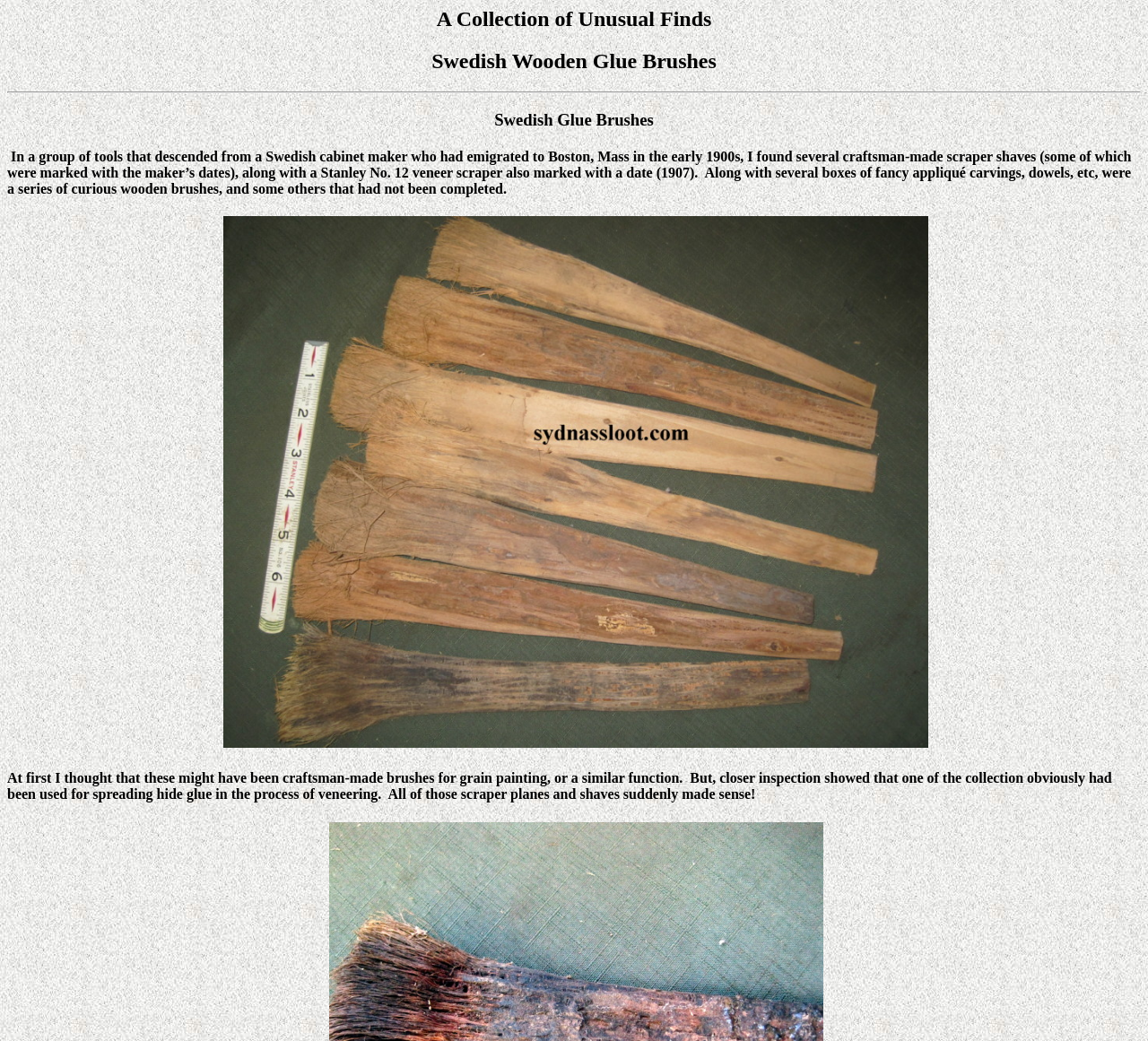What is the origin of the tools?
Craft a detailed and extensive response to the question.

The text mentions that the tools descended from a Swedish cabinet maker who emigrated to Boston, Mass in the early 1900s, indicating that the origin of the tools is Sweden.